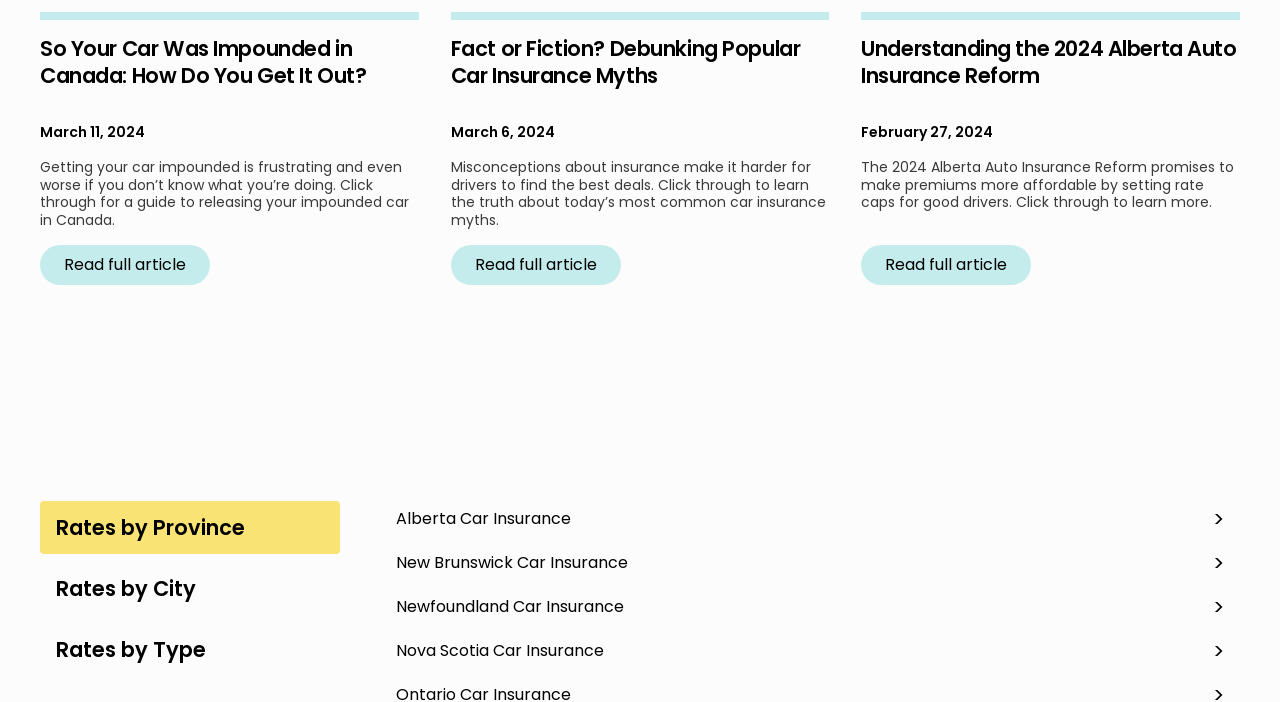Identify the bounding box coordinates of the area you need to click to perform the following instruction: "Read the article about getting your car out of impound in Canada".

[0.031, 0.049, 0.286, 0.128]